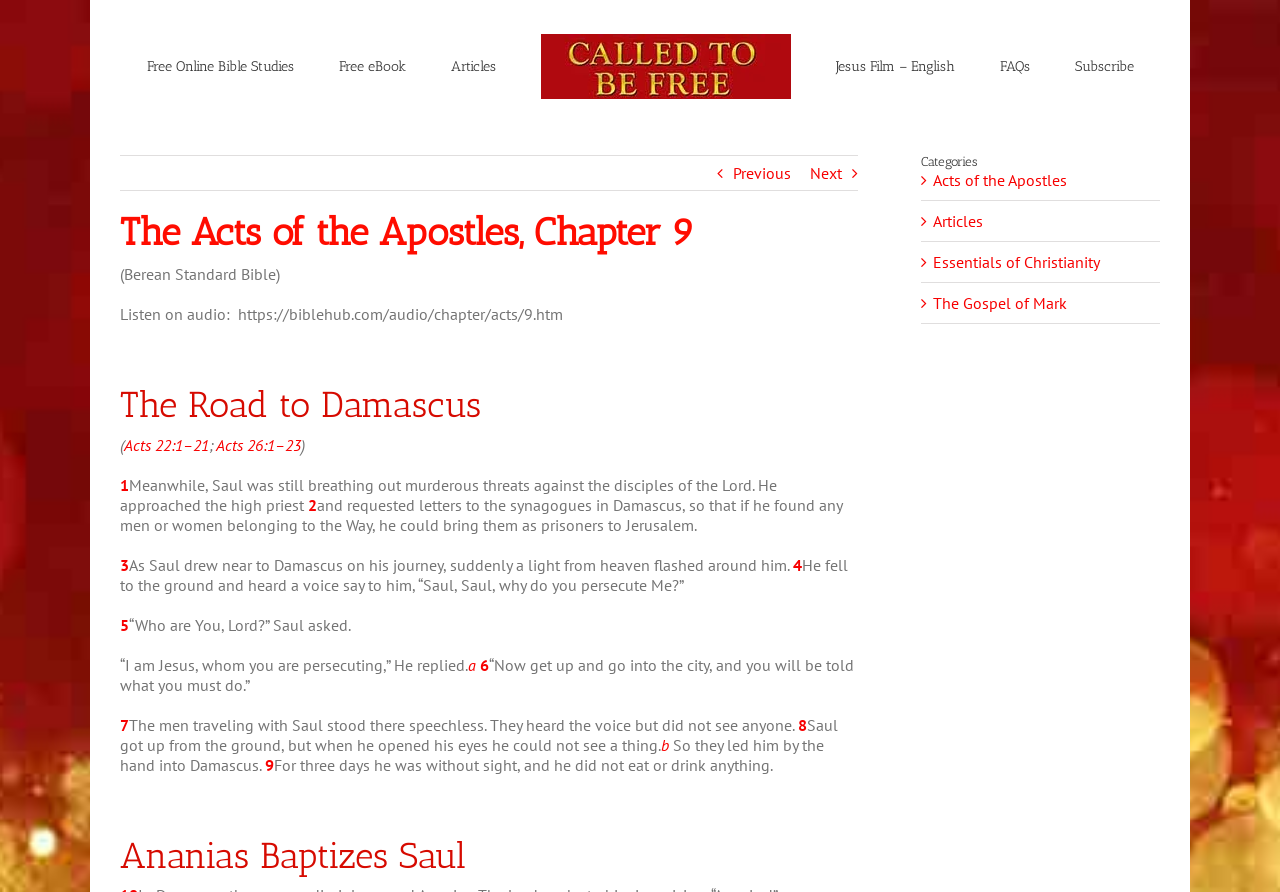Review the image closely and give a comprehensive answer to the question: What is the name of the Bible chapter?

I determined the answer by looking at the heading 'The Acts of the Apostles, Chapter 9' which is located at the top of the webpage, indicating the current chapter being displayed.